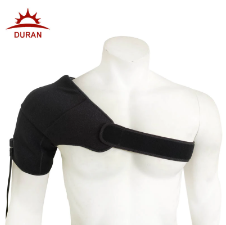Elaborate on all the elements present in the image.

The image features a Duran Heated Shoulder Wrap, designed to provide warmth and relief for the shoulder area. The wrap is shown on a mannequin torso, highlighting its snug fit and ergonomic design. It is primarily constructed from a sleek black material, equipped with an adjustable strap for convenience and comfort. Prominently displayed at the top is the Duran logo, showcasing the brand's commitment to innovative heated apparel. This heated wrap is part of Duran's latest product offerings and is ideal for those seeking to alleviate shoulder discomfort through targeted heat therapy.